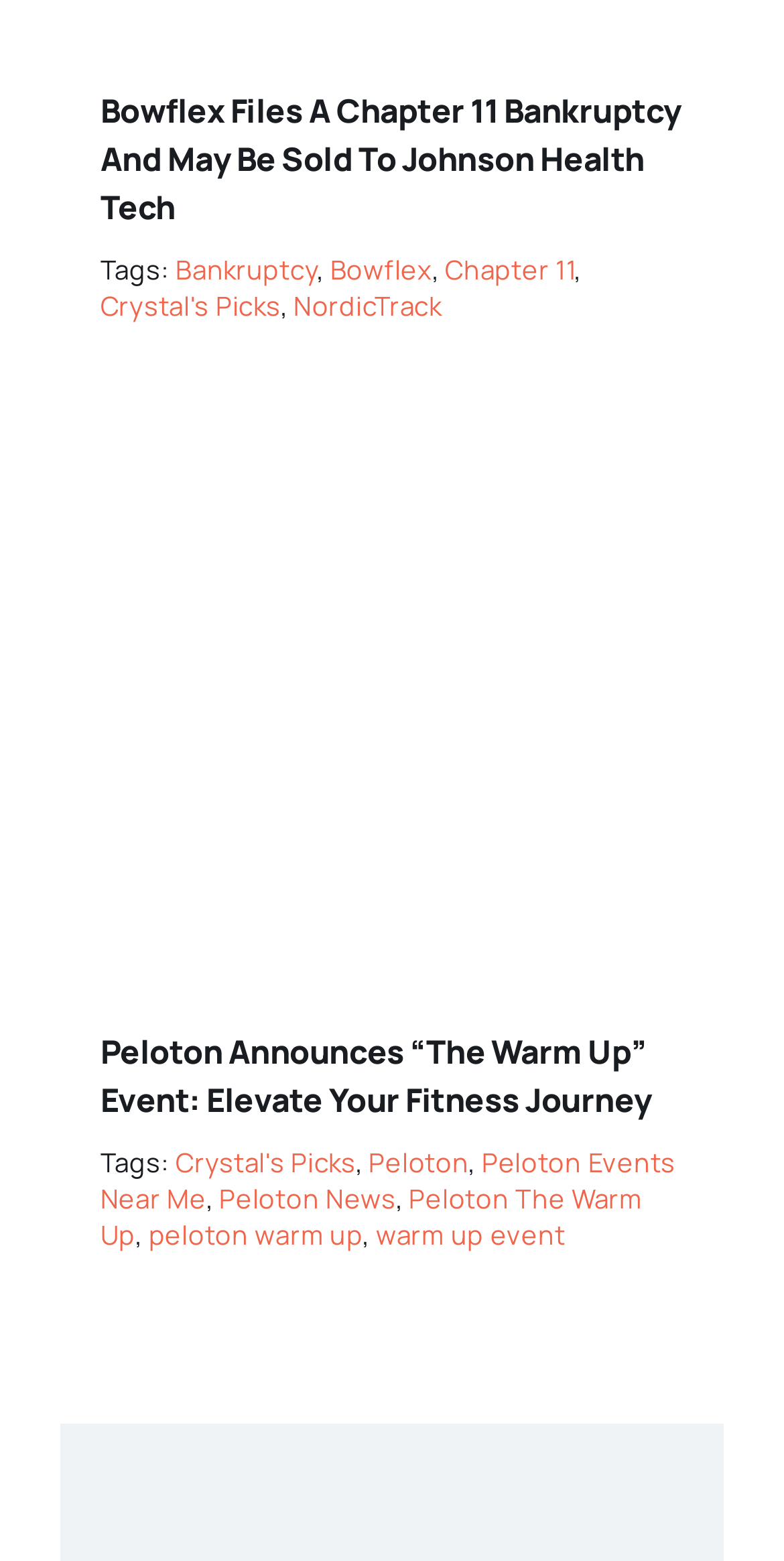Determine the bounding box coordinates for the region that must be clicked to execute the following instruction: "View Peloton News".

[0.28, 0.757, 0.505, 0.78]